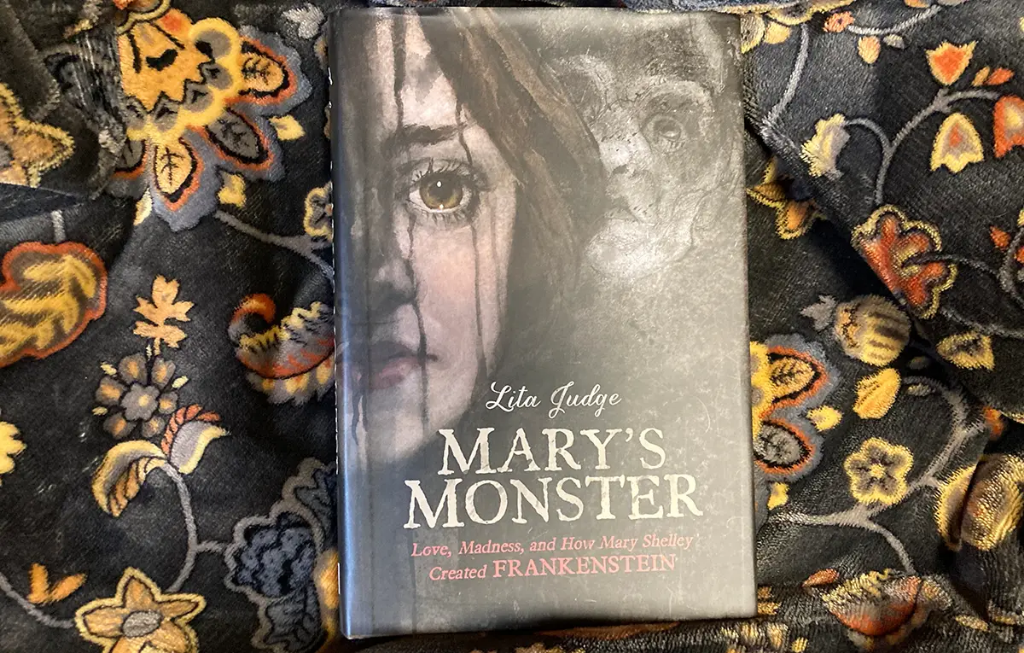What type of paintings are used in the book?
Please give a well-detailed answer to the question.

According to the caption, the book 'Mary's Monster' intertwines stunning black and white watercolor paintings with verse to delve into the life and struggles of Mary Shelley.